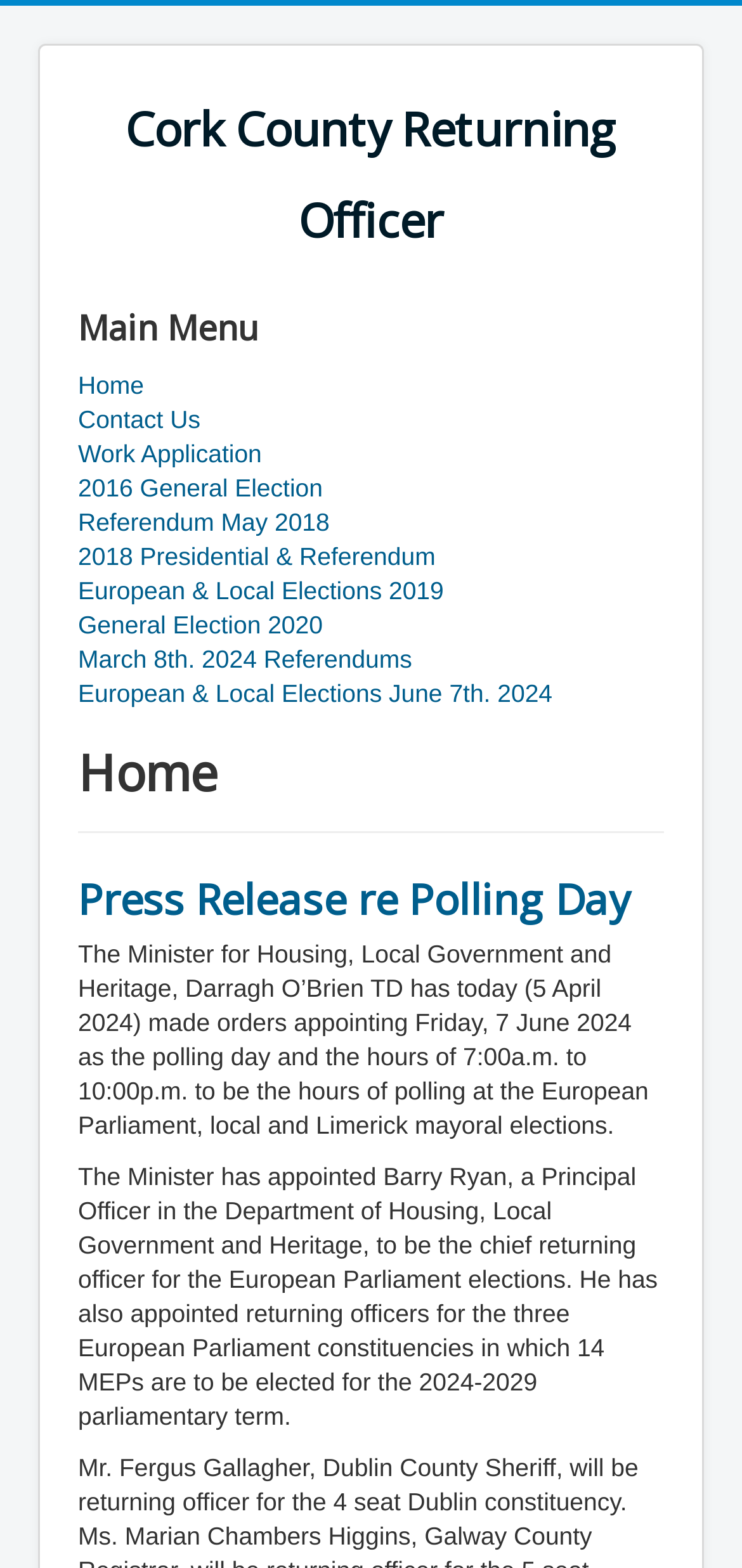Describe all significant elements and features of the webpage.

The webpage is titled "Home" and appears to be related to election information. At the top, there is a link to "Cork County Returning Officer" which is positioned horizontally across the page, taking up most of the width. Below this, there is a heading titled "Main Menu" followed by a list of 9 links, including "Home", "Contact Us", "Work Application", and several election-related links, such as "2016 General Election" and "European & Local Elections 2024". These links are stacked vertically, taking up a significant portion of the page.

Further down, there is a heading titled "Home" followed by another heading titled "Press Release re Polling Day". Below this, there is a link to the same title, and then two blocks of static text. The first block of text announces the appointment of a polling day and hours for the European Parliament, local, and Limerick mayoral elections. The second block of text provides more information about the appointment of a chief returning officer and returning officers for the European Parliament elections. These text blocks are positioned below the links and headings, taking up the lower portion of the page.